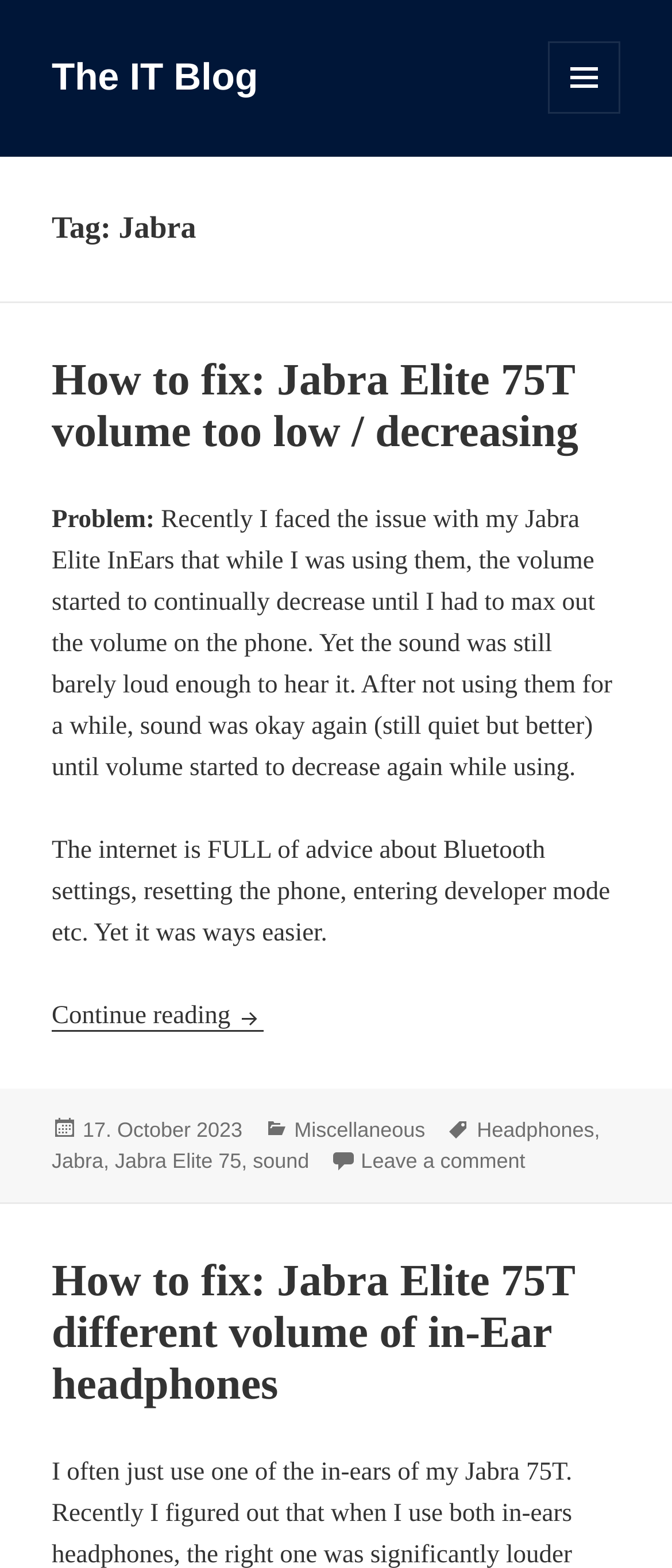Identify the bounding box coordinates necessary to click and complete the given instruction: "Read the article about Jabra Elite 75T volume too low".

[0.077, 0.226, 0.923, 0.292]